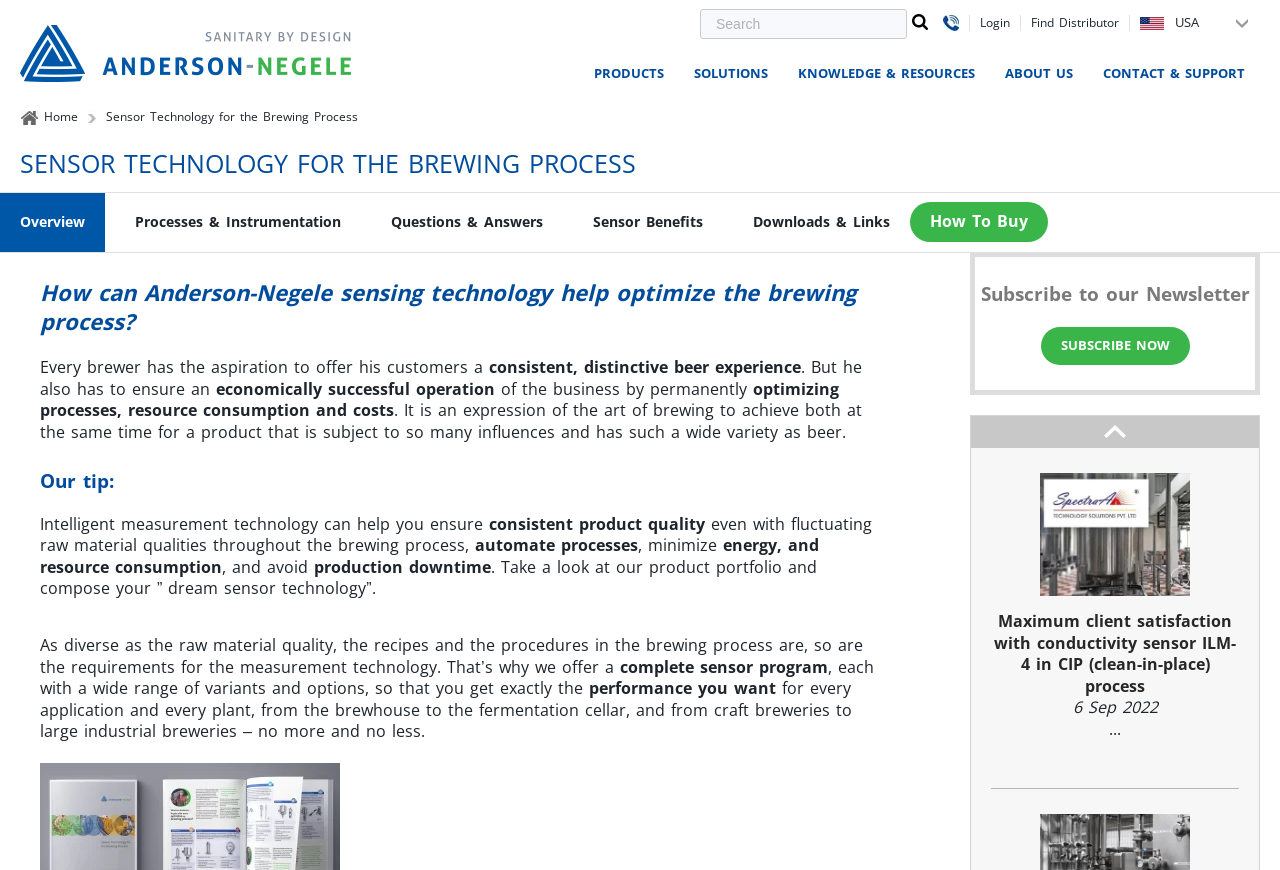What is the primary heading on this webpage?

SENSOR TECHNOLOGY FOR THE BREWING PROCESS